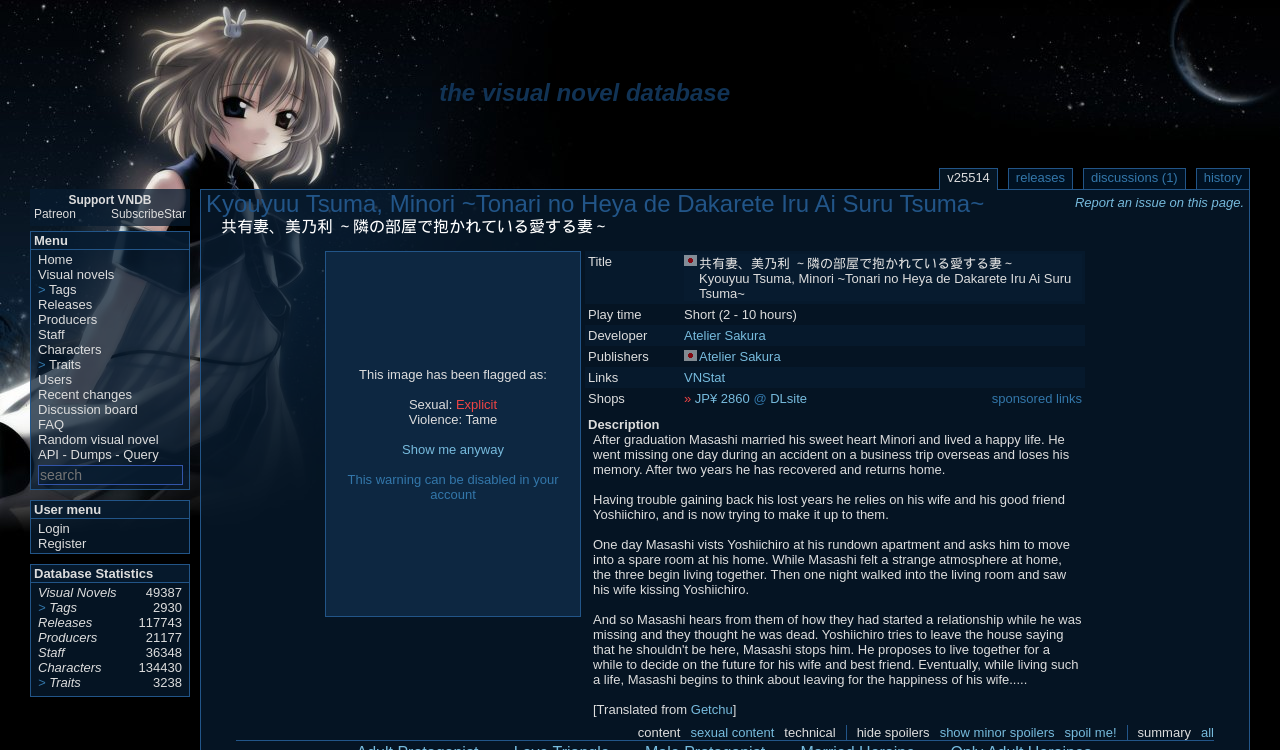Highlight the bounding box coordinates of the element that should be clicked to carry out the following instruction: "Search for a visual novel". The coordinates must be given as four float numbers ranging from 0 to 1, i.e., [left, top, right, bottom].

[0.03, 0.62, 0.143, 0.647]